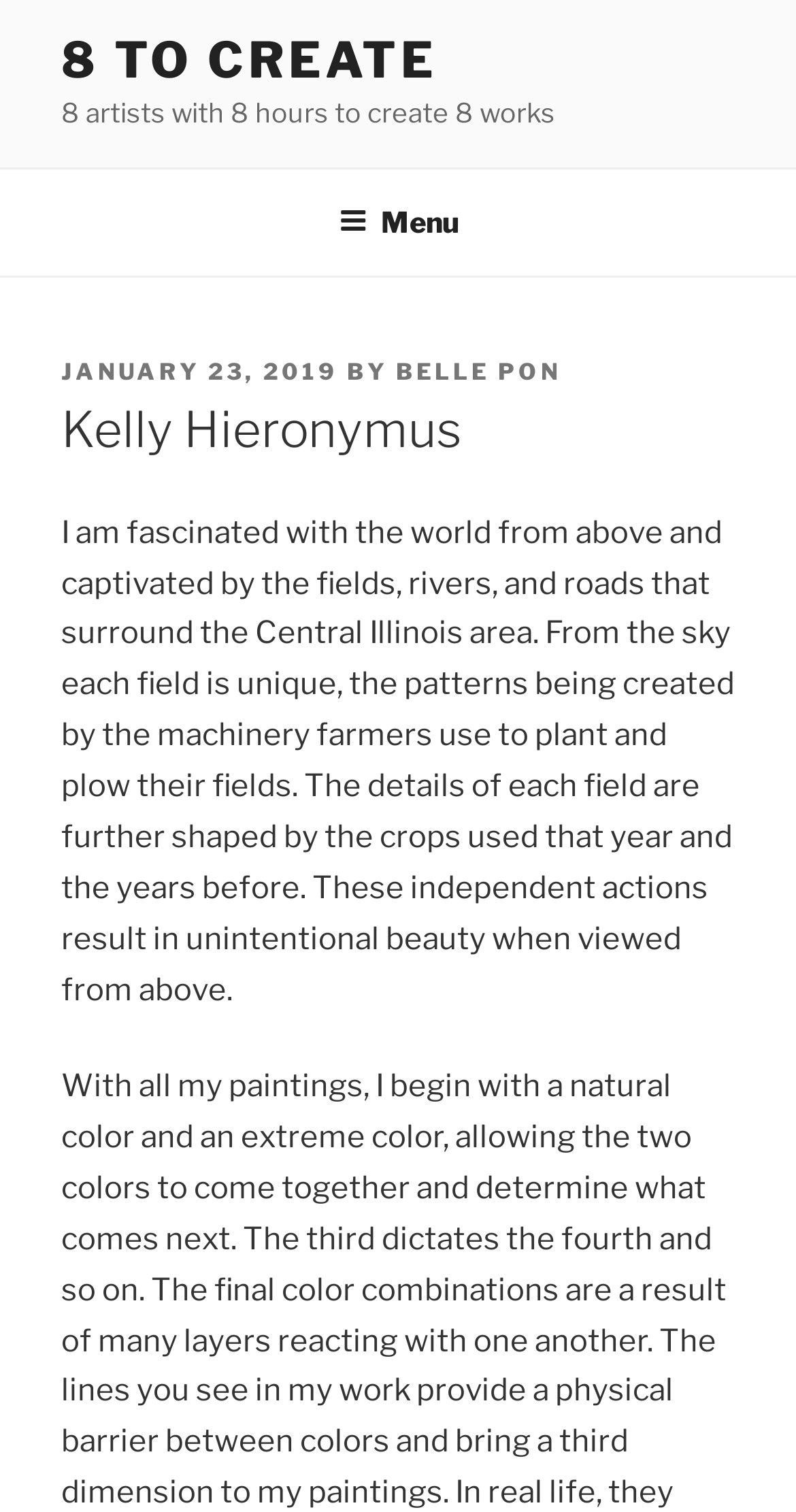Provide an in-depth caption for the webpage.

The webpage is about Kelly Hieronymus, an artist, and her project "8 to CREATE". At the top of the page, there is a link "8 TO CREATE" followed by a brief description "8 artists with 8 hours to create 8 works". Below this, there is a top menu navigation bar that spans the entire width of the page. 

On the left side of the page, there is a menu button labeled "Menu" which, when expanded, reveals a header section. This section contains a posting date "JANUARY 23, 2019", the author's name "BELLE PON", and a heading "Kelly Hieronymus". 

Below the header section, there is a large block of text that describes Kelly Hieronymus' fascination with the world from above, particularly the fields, rivers, and roads in Central Illinois. The text explains how the patterns created by farmers' machinery and the crops used each year result in unintentional beauty when viewed from above.